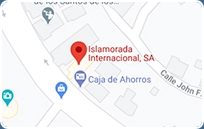Provide a brief response to the question below using a single word or phrase: 
What is marked with a red pin?

Islamorada Internacional, S.A.